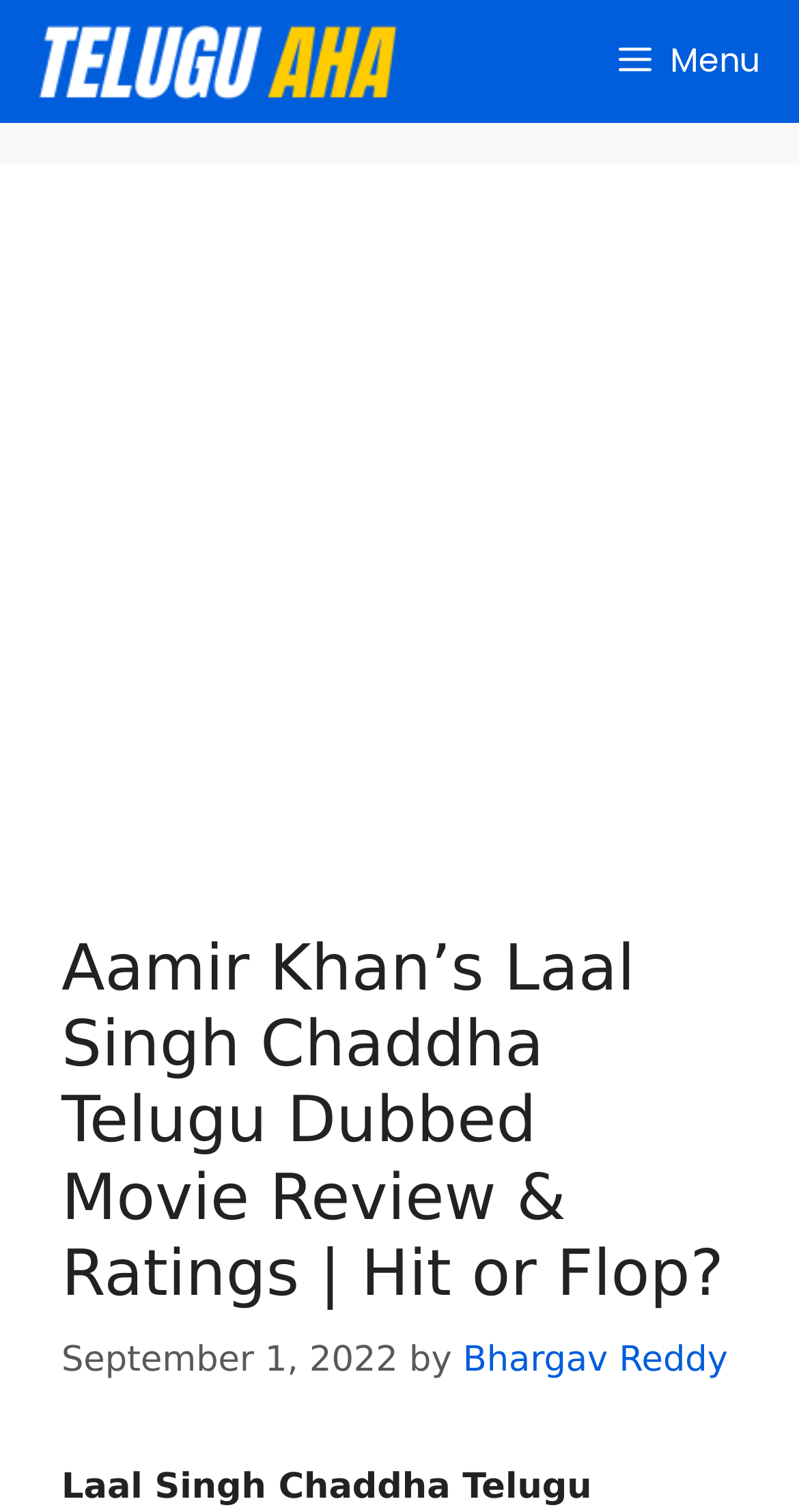Produce a meticulous description of the webpage.

The webpage is a movie review page, specifically for the Telugu dubbed movie "Laal Singh Chaddha" starring Aamir Khan. At the top of the page, there is a navigation bar with a logo "TeluguAha" on the left and a "Menu" button on the right. Below the navigation bar, there is a large advertisement iframe that takes up most of the top section of the page.

The main content of the page is divided into a header section and a body section. The header section has a heading that reads "Aamir Khan’s Laal Singh Chaddha Telugu Dubbed Movie Review & Ratings | Hit or Flop?" and is positioned near the top of the page. Below the heading, there is a timestamp "September 1, 2022" and the author's name "Bhargav Reddy" is mentioned.

There are no other UI elements or images on the page besides the logo, advertisement, and the author's profile link. The overall structure of the page is simple, with a clear hierarchy of elements and a focus on the main content of the movie review.